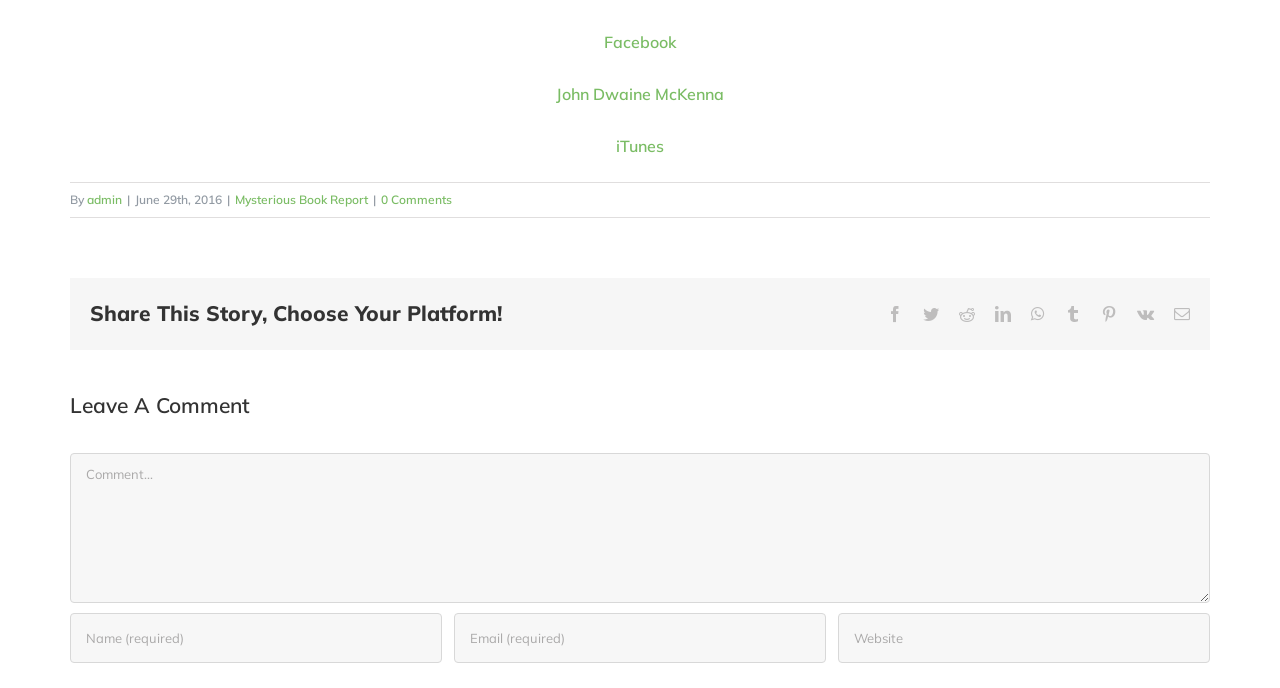Specify the bounding box coordinates of the element's area that should be clicked to execute the given instruction: "Go to admin's page". The coordinates should be four float numbers between 0 and 1, i.e., [left, top, right, bottom].

[0.068, 0.279, 0.095, 0.301]